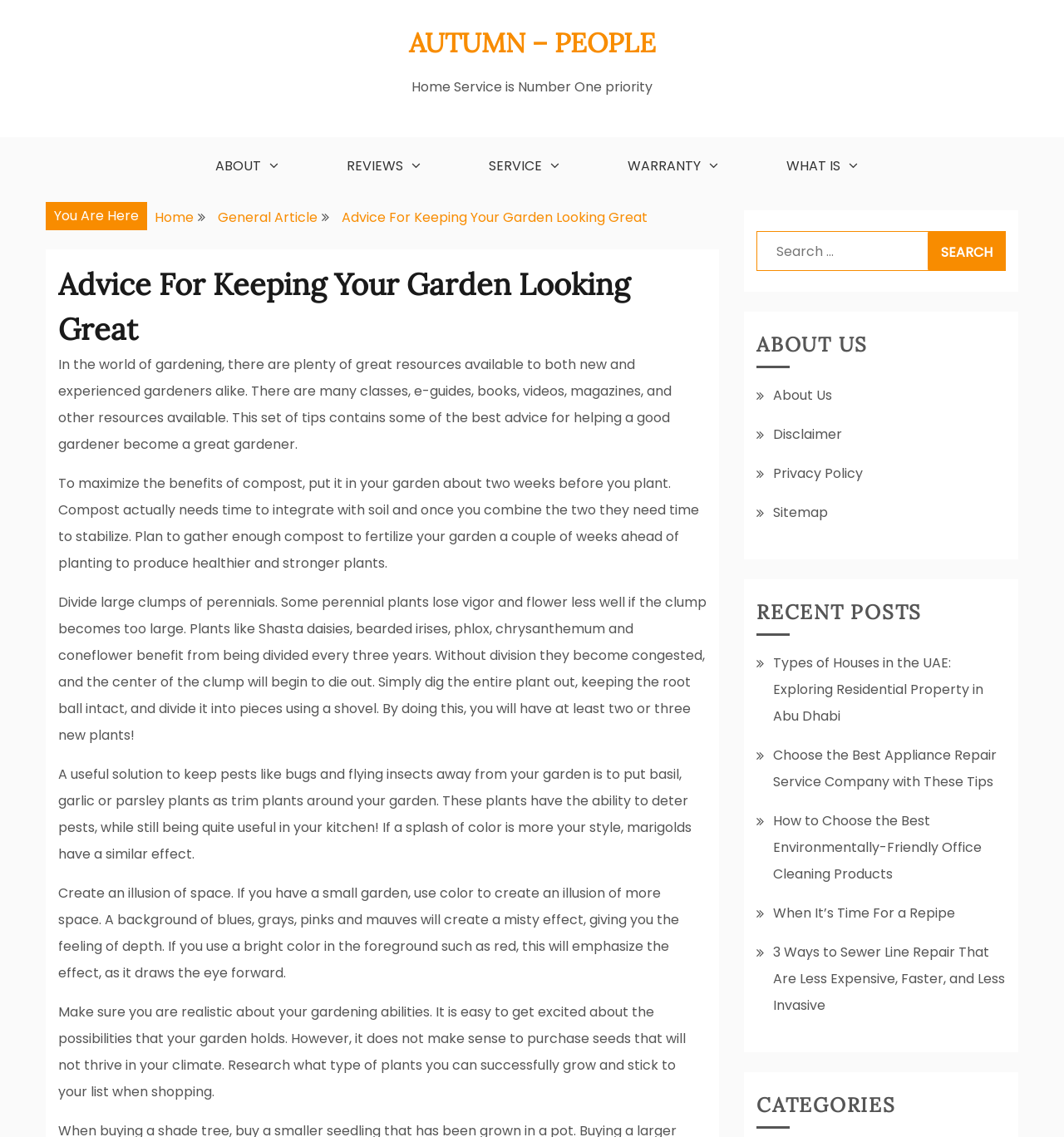Please determine the bounding box coordinates of the section I need to click to accomplish this instruction: "Explore the 'SERVICE' section".

[0.436, 0.121, 0.541, 0.17]